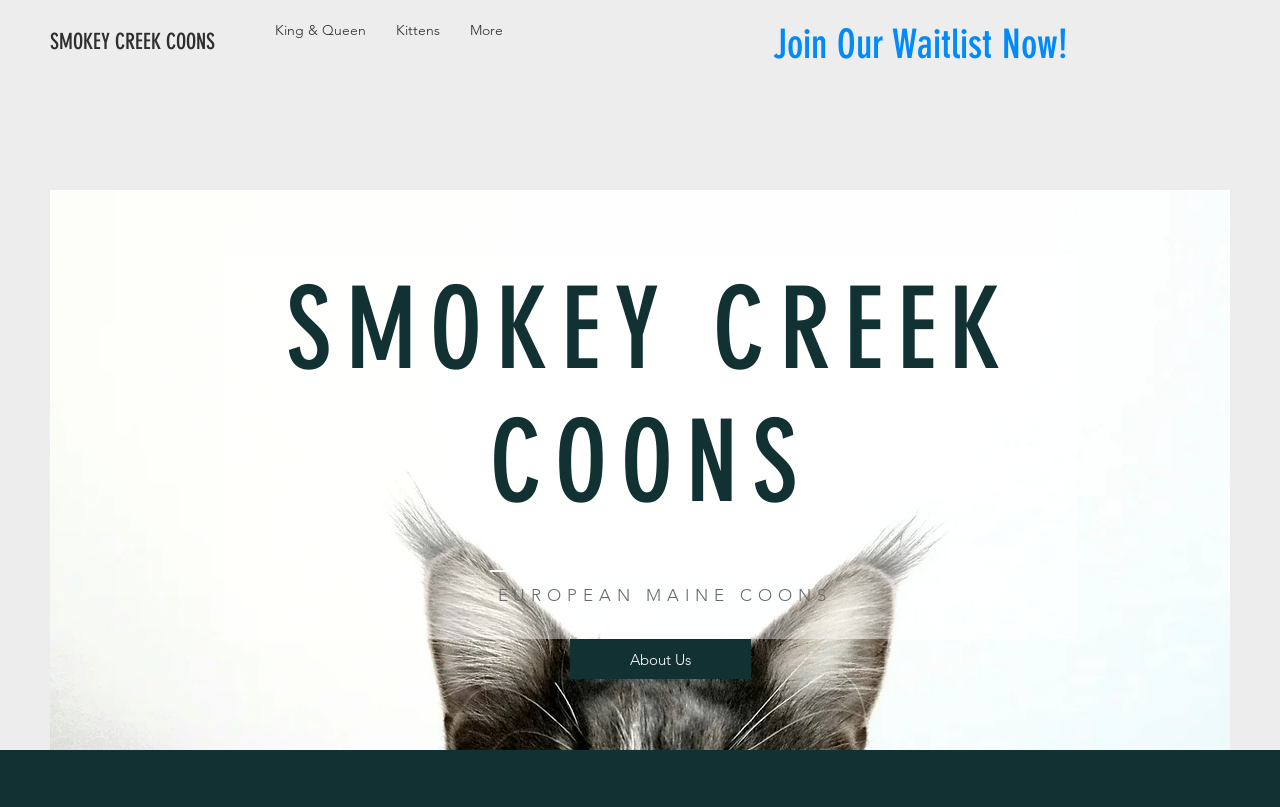Provide the bounding box coordinates of the HTML element described as: "Foreign Trade Law". The bounding box coordinates should be four float numbers between 0 and 1, i.e., [left, top, right, bottom].

None